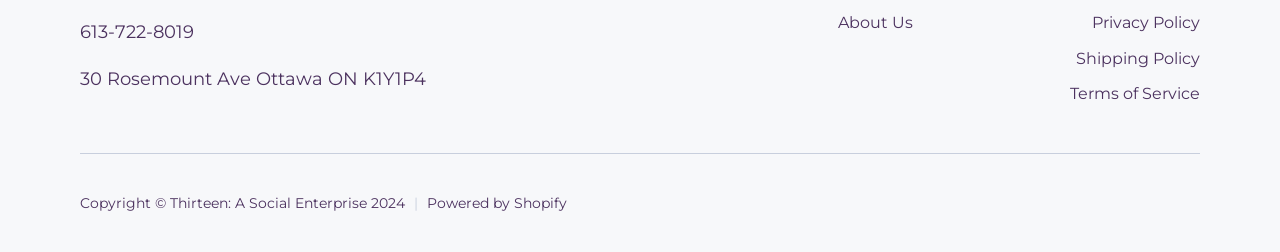Provide a one-word or brief phrase answer to the question:
What is the year of the copyright?

2024